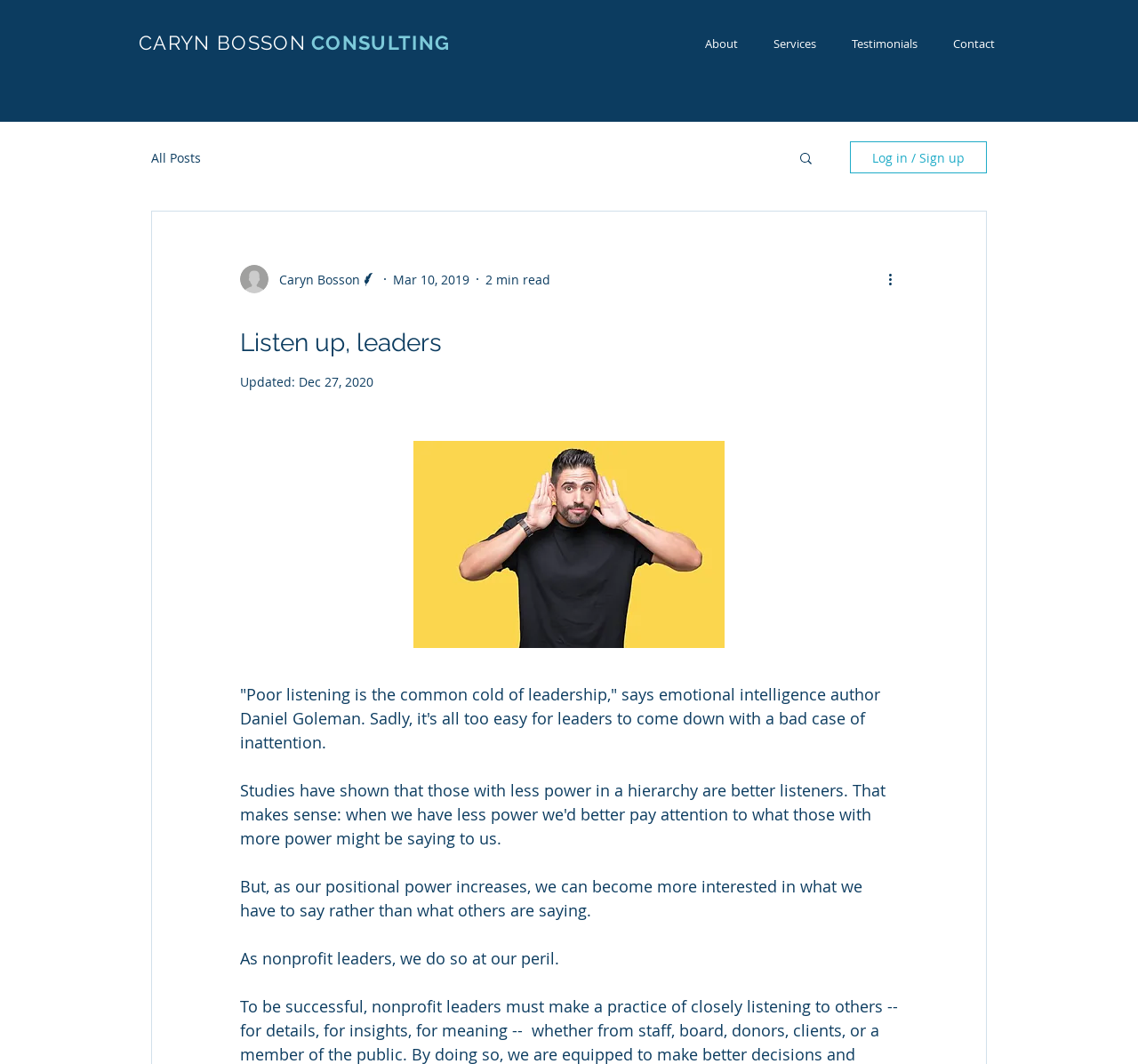How long does it take to read the blog post?
Look at the screenshot and respond with one word or a short phrase.

2 min